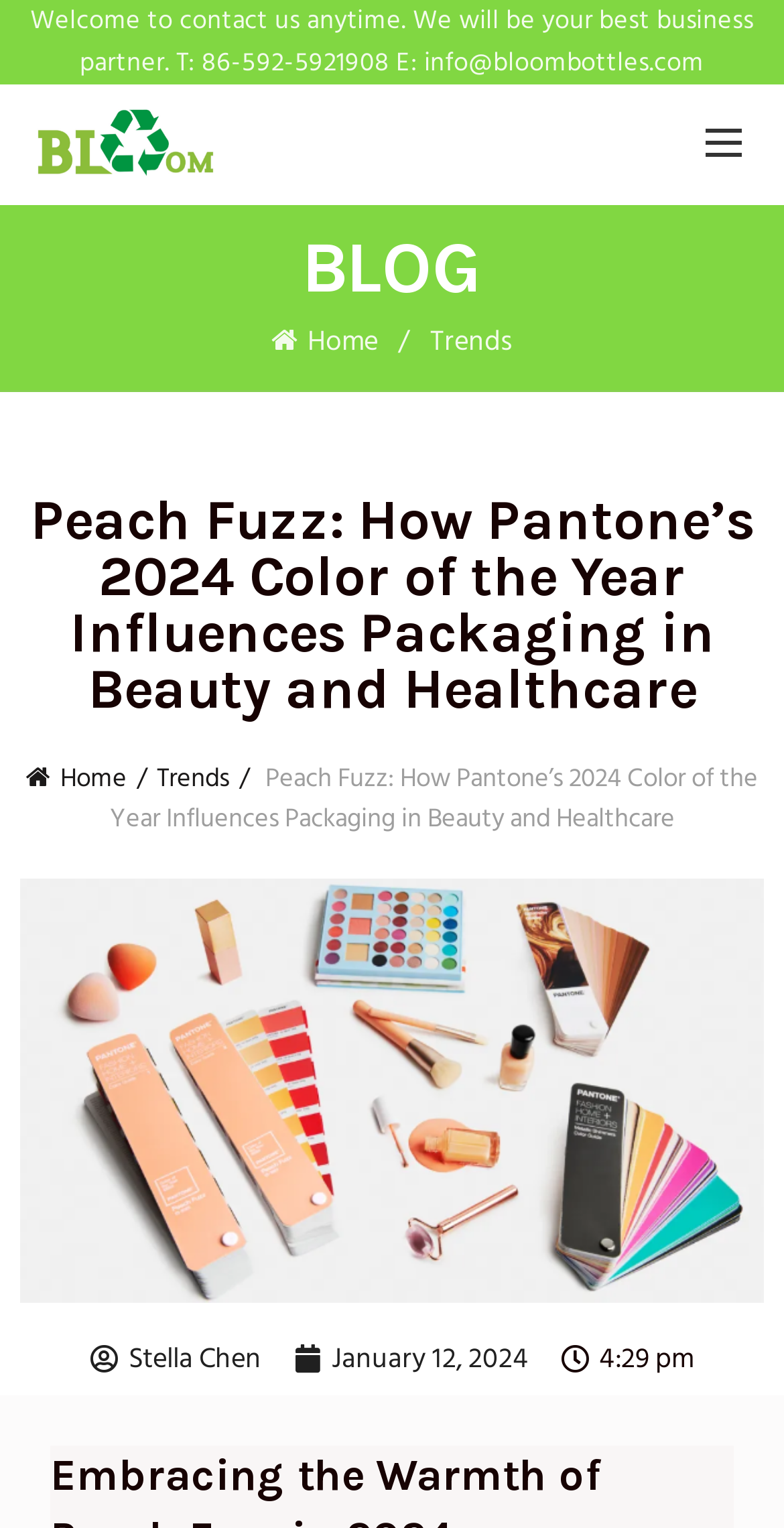Find the bounding box coordinates of the clickable area that will achieve the following instruction: "Read the blog post about Peach Fuzz".

[0.026, 0.323, 0.974, 0.47]